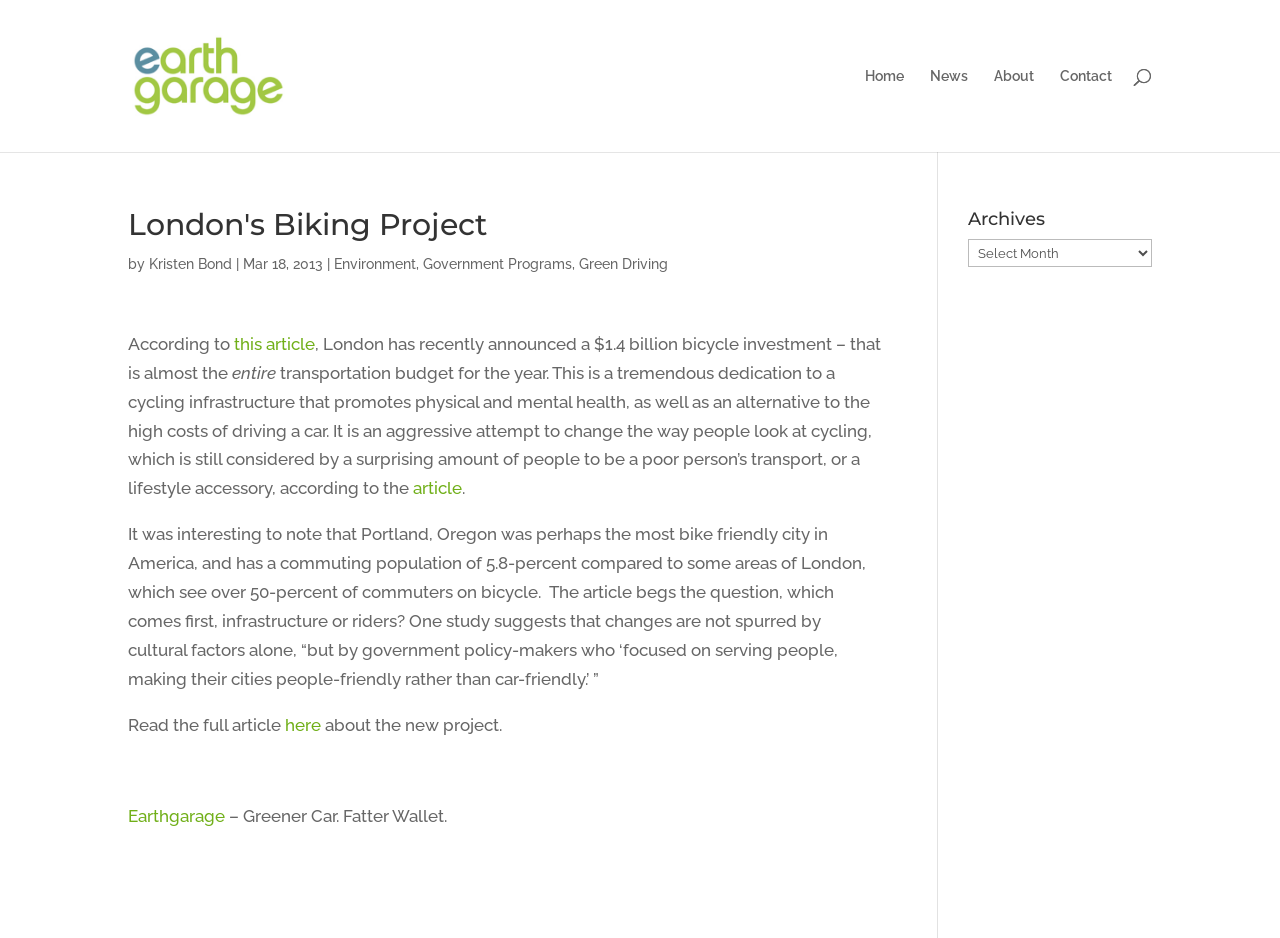Based on the provided description, "Earthgarage", find the bounding box of the corresponding UI element in the screenshot.

[0.1, 0.86, 0.176, 0.881]